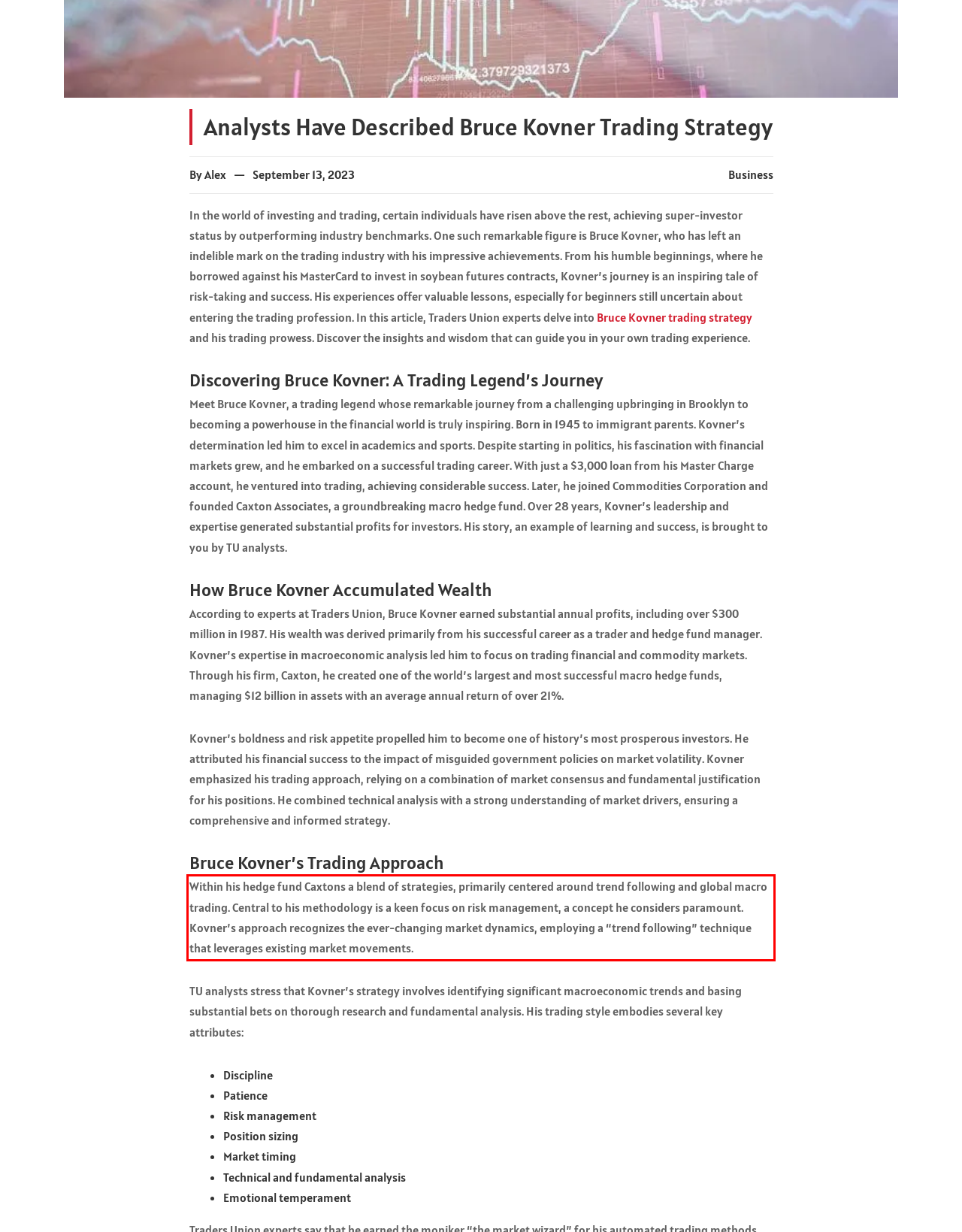In the screenshot of the webpage, find the red bounding box and perform OCR to obtain the text content restricted within this red bounding box.

Within his hedge fund Caxtons a blend of strategies, primarily centered around trend following and global macro trading. Central to his methodology is a keen focus on risk management, a concept he considers paramount. Kovner’s approach recognizes the ever-changing market dynamics, employing a “trend following” technique that leverages existing market movements.